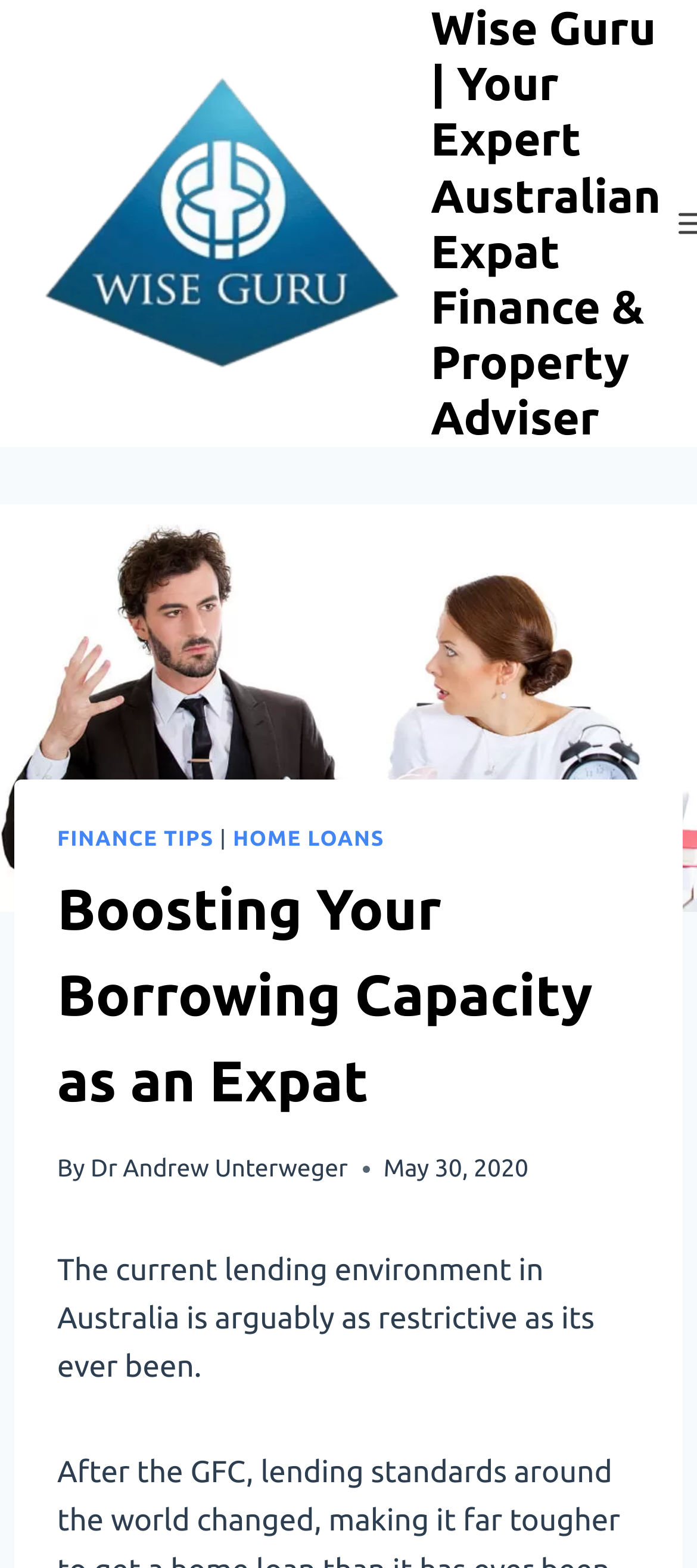Who wrote the article?
Answer with a single word or phrase by referring to the visual content.

Dr Andrew Unterweger